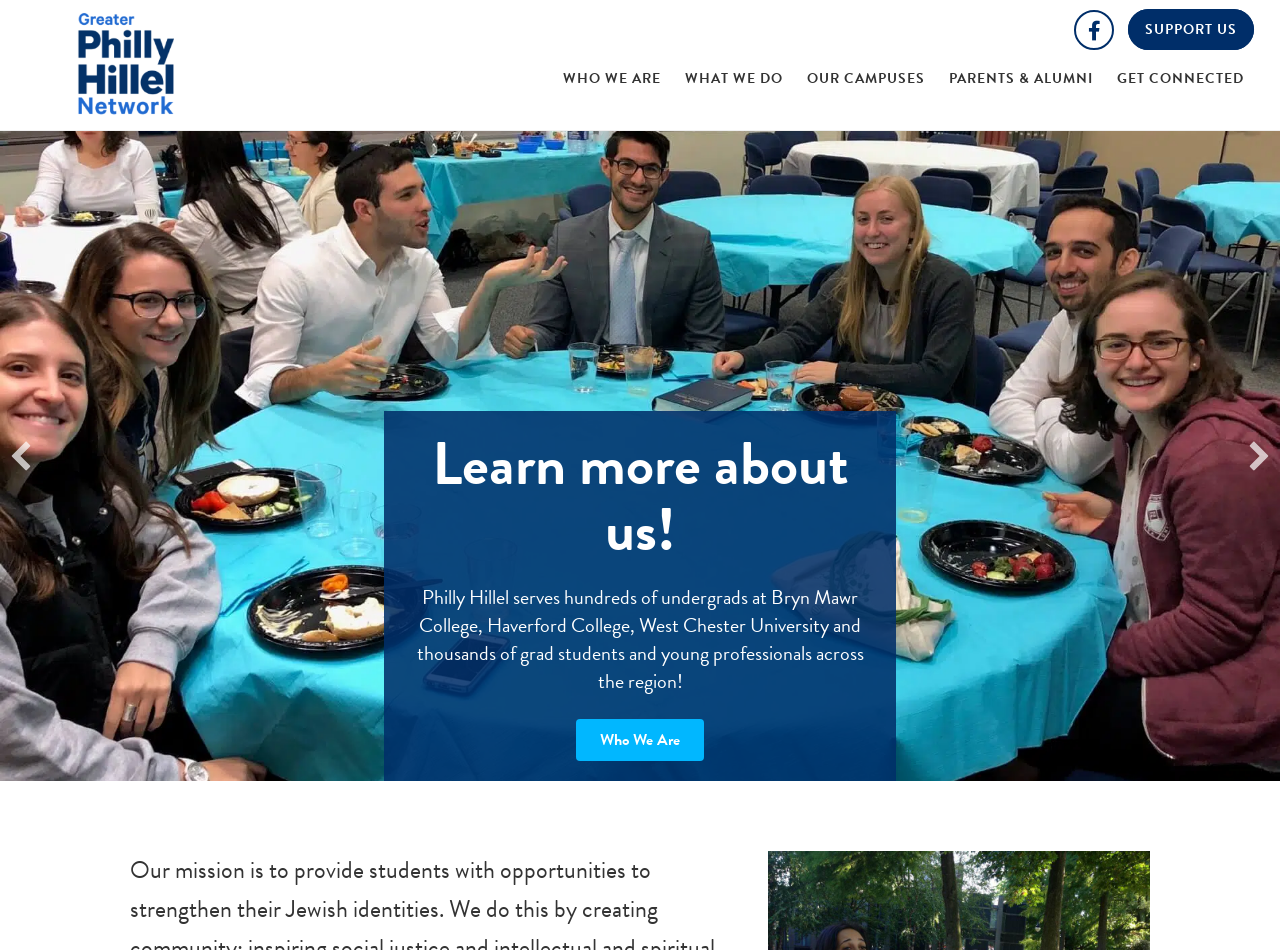Give the bounding box coordinates for the element described as: "Get Connected".

[0.865, 0.053, 0.98, 0.114]